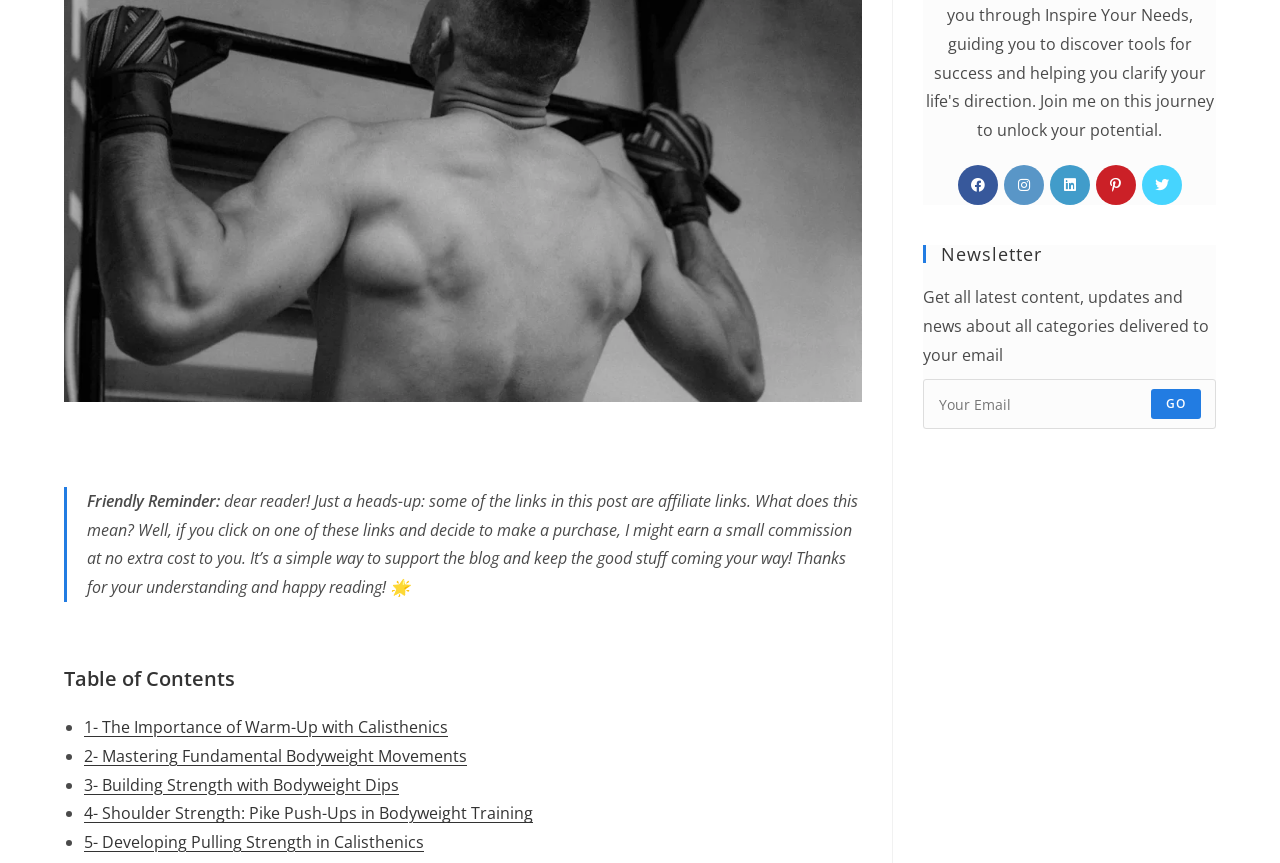Given the webpage screenshot, identify the bounding box of the UI element that matches this description: "Go".

[0.899, 0.451, 0.938, 0.486]